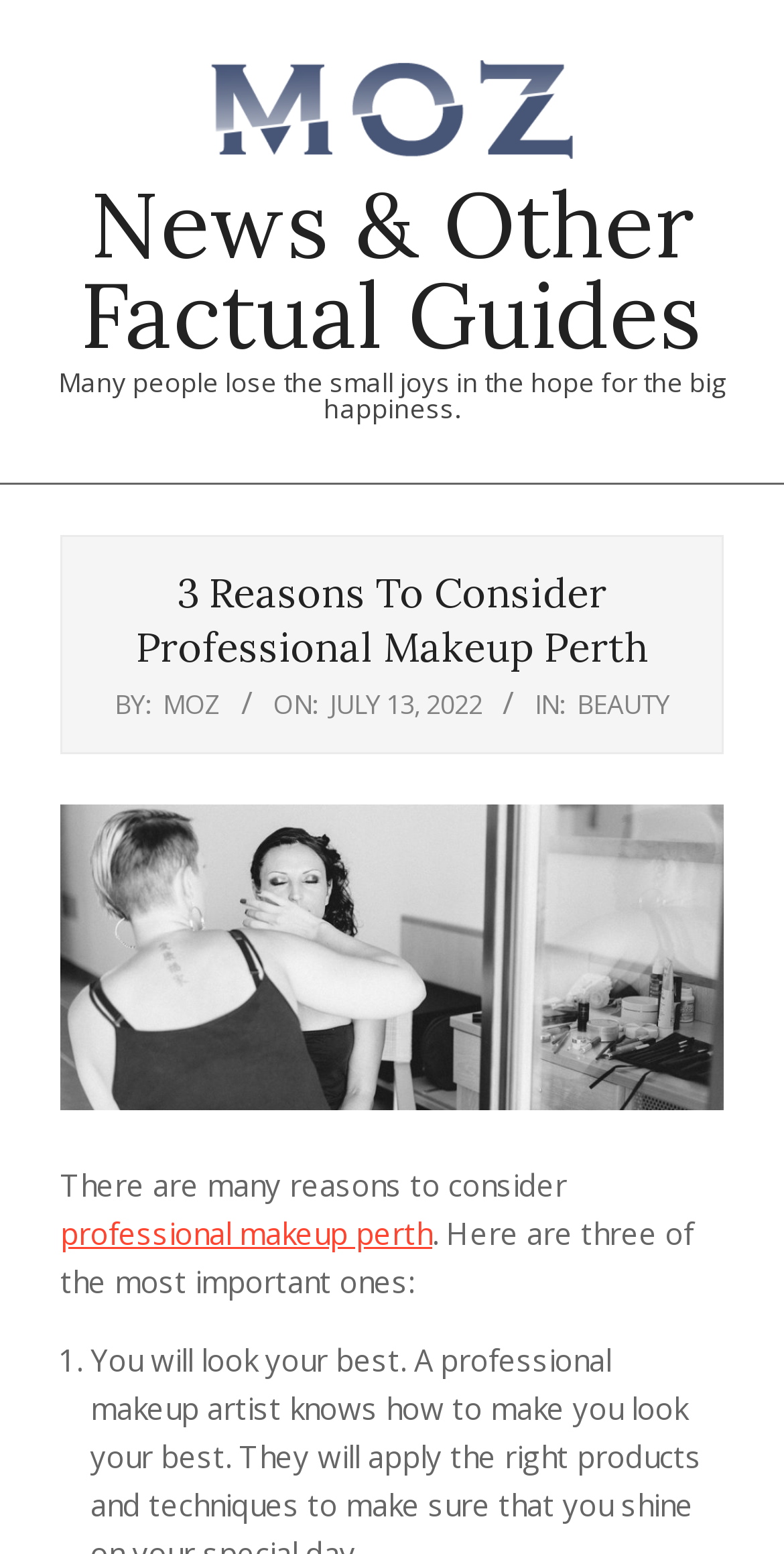Convey a detailed summary of the webpage, mentioning all key elements.

The webpage appears to be an article or blog post discussing the benefits of professional makeup in Perth. At the top left corner, there is a link to "Moz Logo" accompanied by an image of the same logo. Next to it, there is a link to "News & Other Factual Guides" that spans the entire width of the page.

Below these links, there is a quote "Many people lose the small joys in the hope for the big happiness." followed by a heading "3 Reasons To Consider Professional Makeup Perth" in a larger font size. The author's information is displayed below the heading, including the name "MOZ" and the date "Wednesday, July 13, 2022, 6:40 pm". The category of the article, "BEAUTY", is also mentioned.

The main content of the article starts with a brief introduction, stating "There are many reasons to consider professional makeup perth. Here are three of the most important ones:". The article then lists the three reasons, with the first point marked by a list marker "1.".